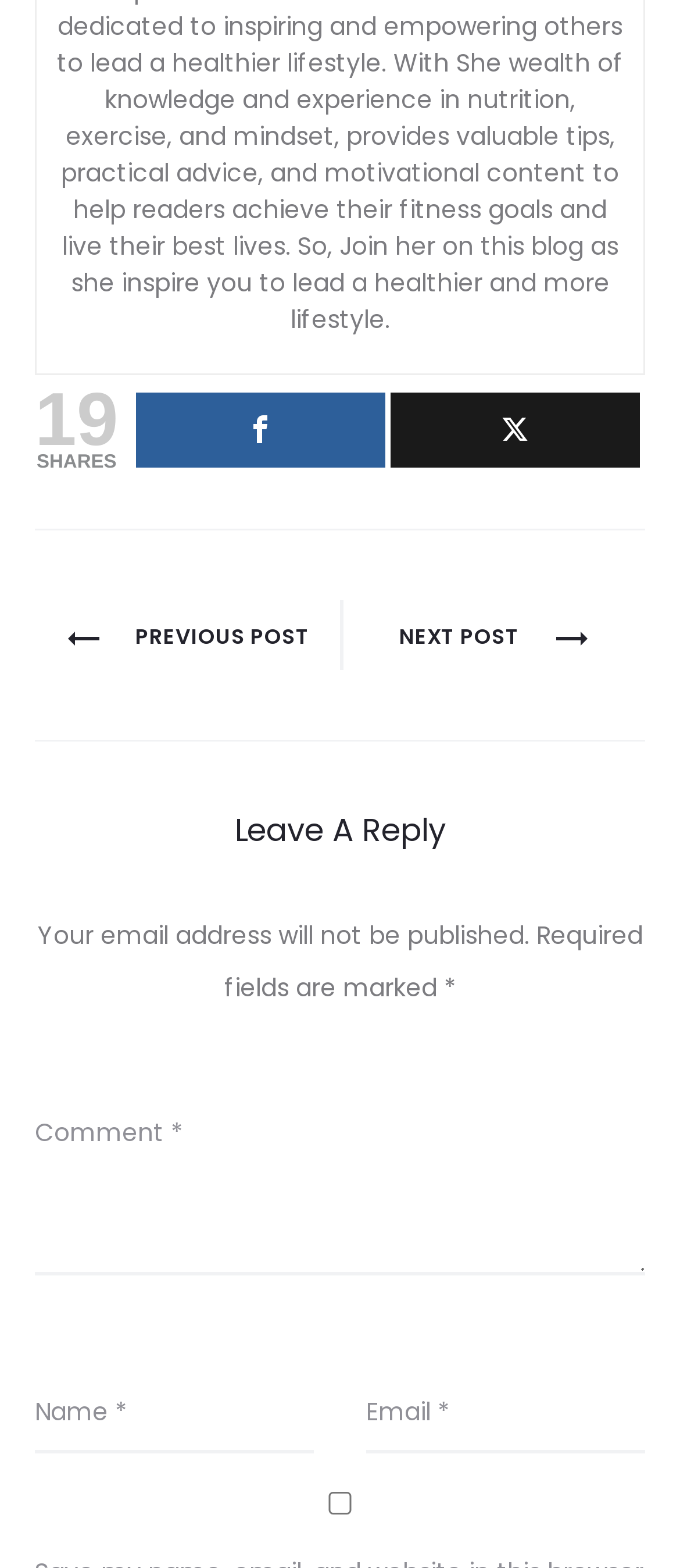Please determine the bounding box coordinates of the area that needs to be clicked to complete this task: 'Enter your name'. The coordinates must be four float numbers between 0 and 1, formatted as [left, top, right, bottom].

[0.051, 0.88, 0.462, 0.926]